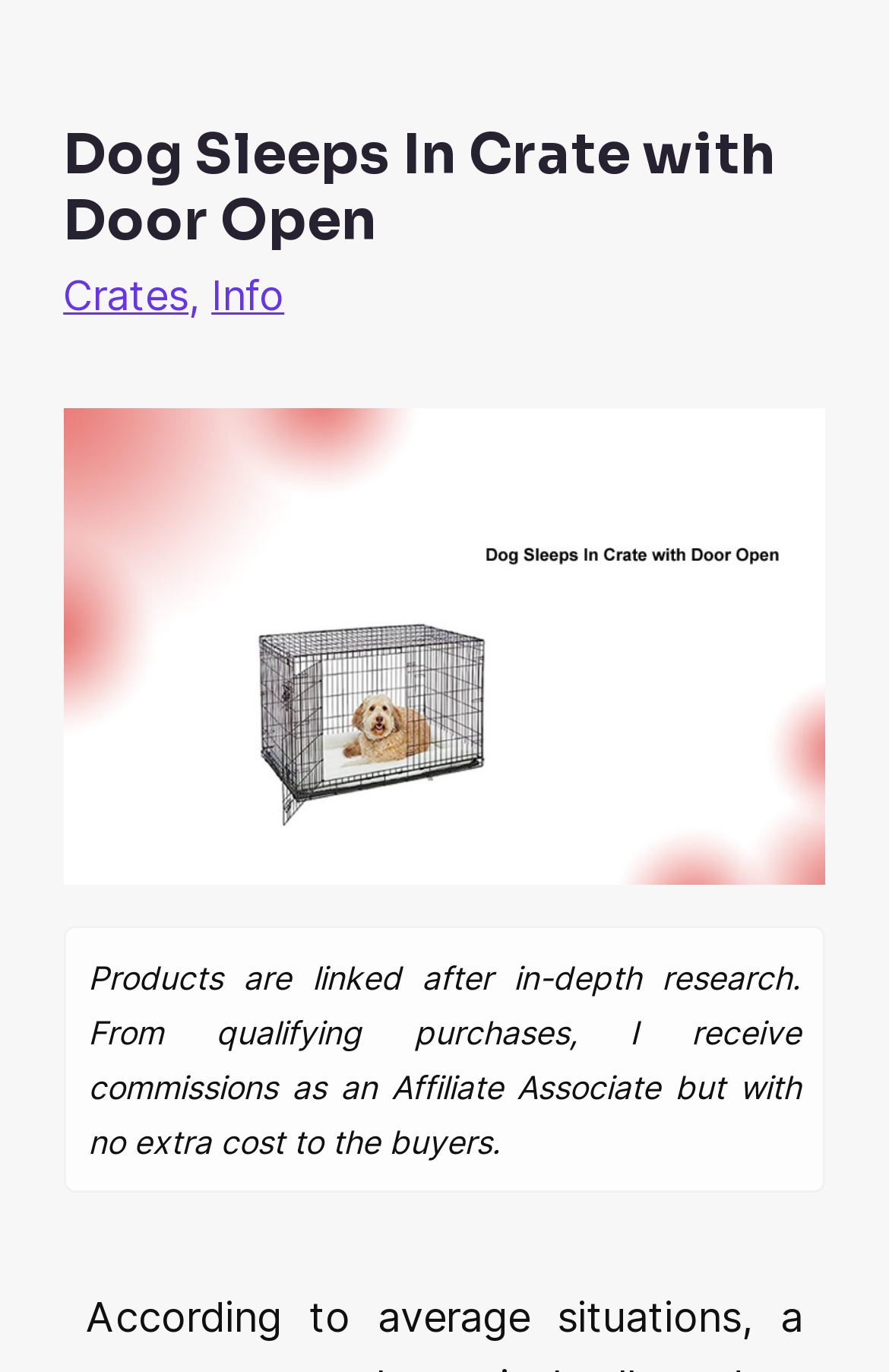Based on the visual content of the image, answer the question thoroughly: What type of research is mentioned on the webpage?

The static text at the bottom of the webpage mentions that products are linked after in-depth research, which suggests that the author conducts thorough research before linking products.